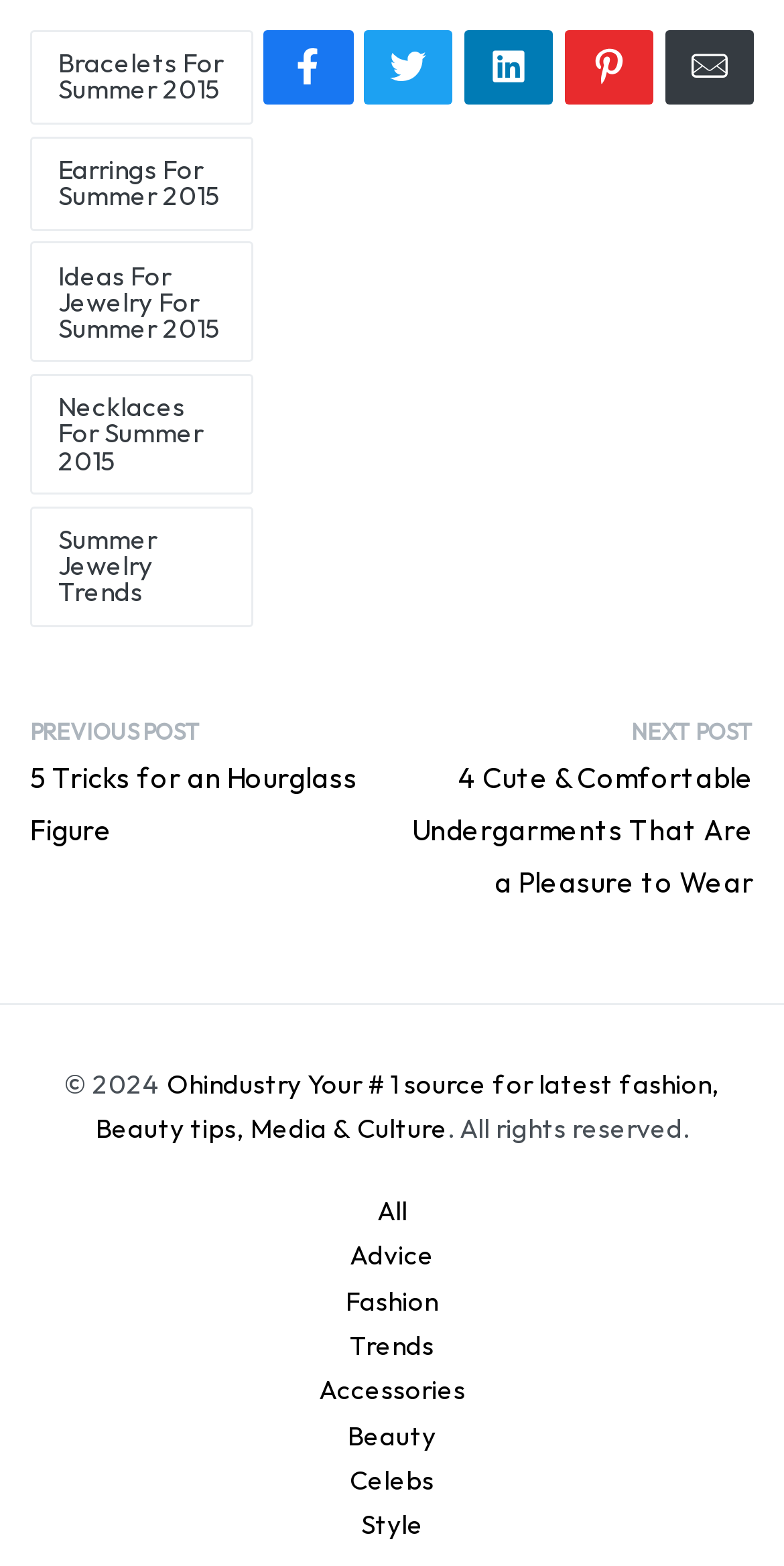How many social media sharing options are available?
From the image, provide a succinct answer in one word or a short phrase.

5